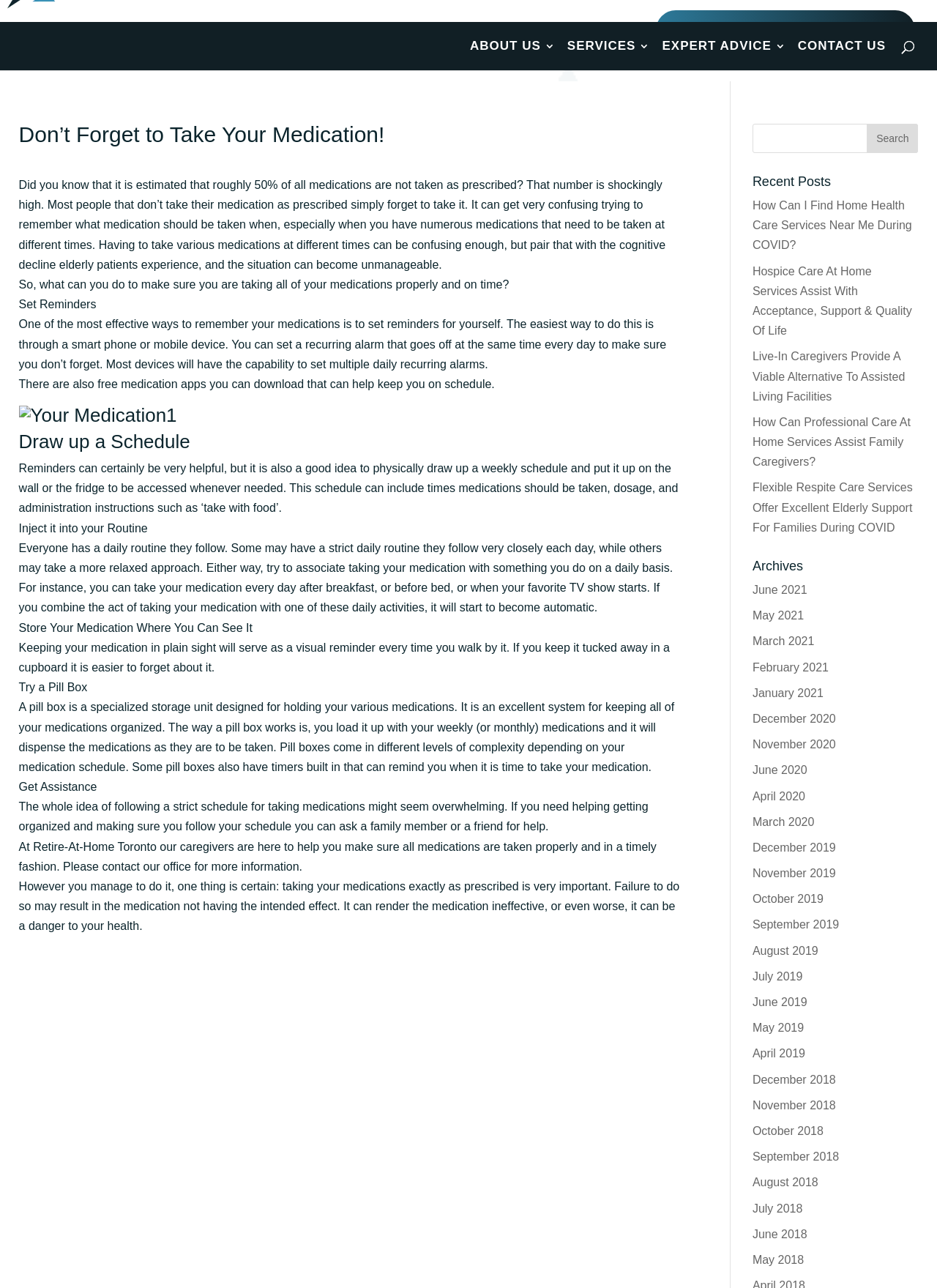Identify the bounding box coordinates necessary to click and complete the given instruction: "Read recent posts".

[0.803, 0.136, 0.98, 0.152]